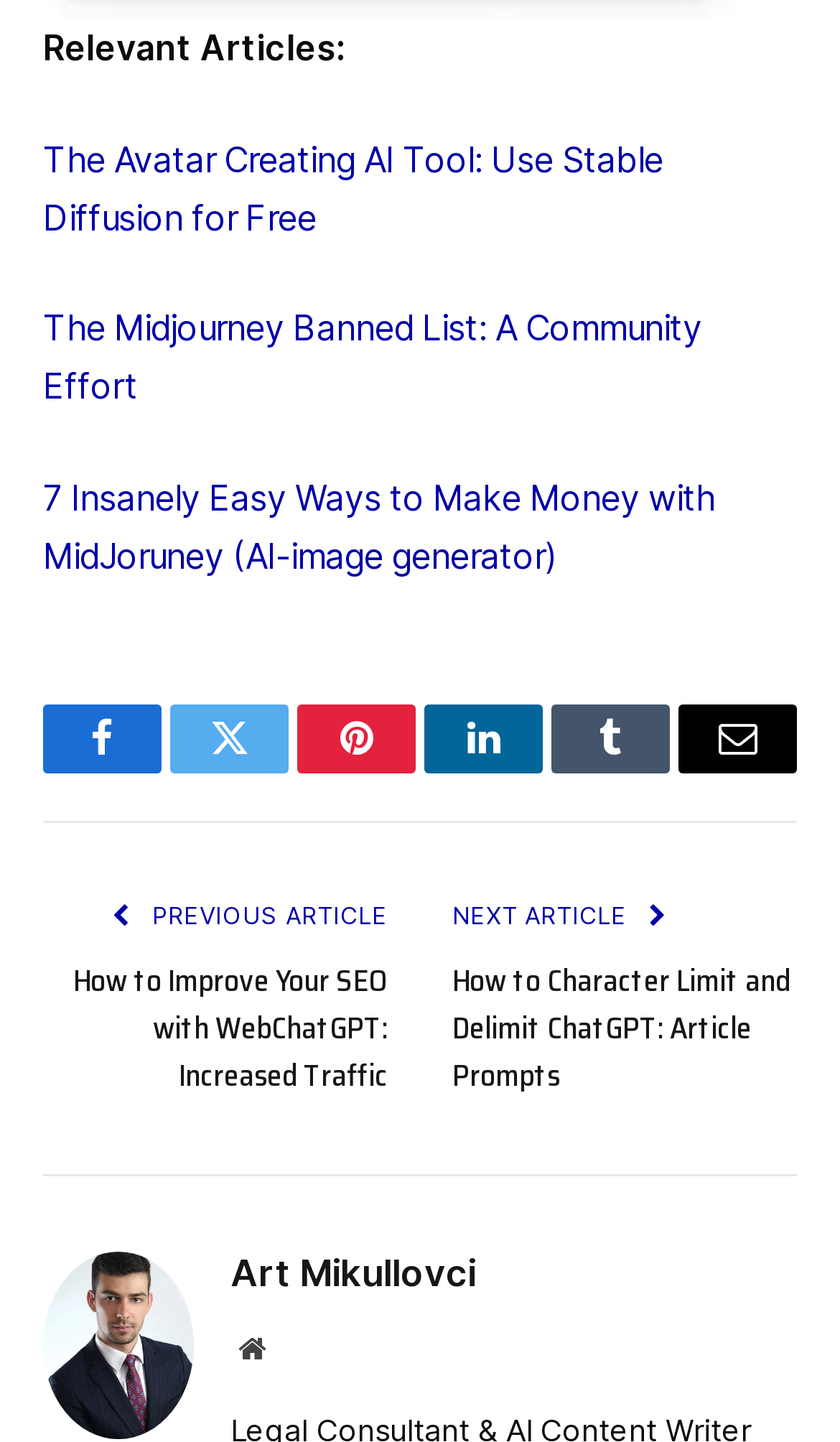Can you specify the bounding box coordinates for the region that should be clicked to fulfill this instruction: "Share on Facebook".

[0.051, 0.489, 0.192, 0.537]